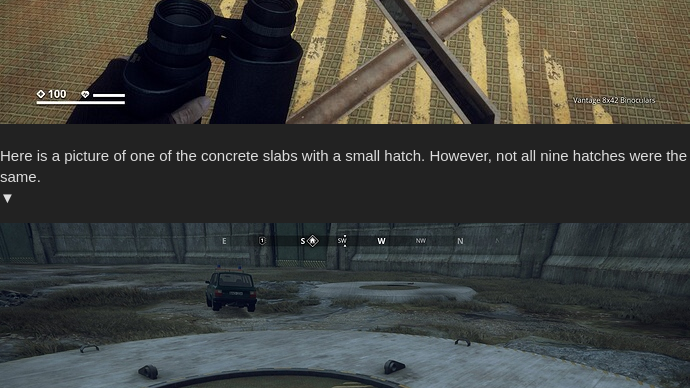Identify and describe all the elements present in the image.

The image showcases an intriguing outdoor scene within a video game, where a player character is seen holding a pair of binoculars, observing their surroundings. The background features a series of textured concrete slabs, each marked with hatches; however, the text notes a distinction among these hatches, as not all nine are identical. In the foreground, a vehicle is parked near one of the slabs, hinting at exploration or a potential quest within the game world. The UI elements display the player's health status as 100 and a compass direction indicator at the bottom, further immersing the player in the environment. This imagery powerfully evokes themes of adventure and mystery in the gaming experience.